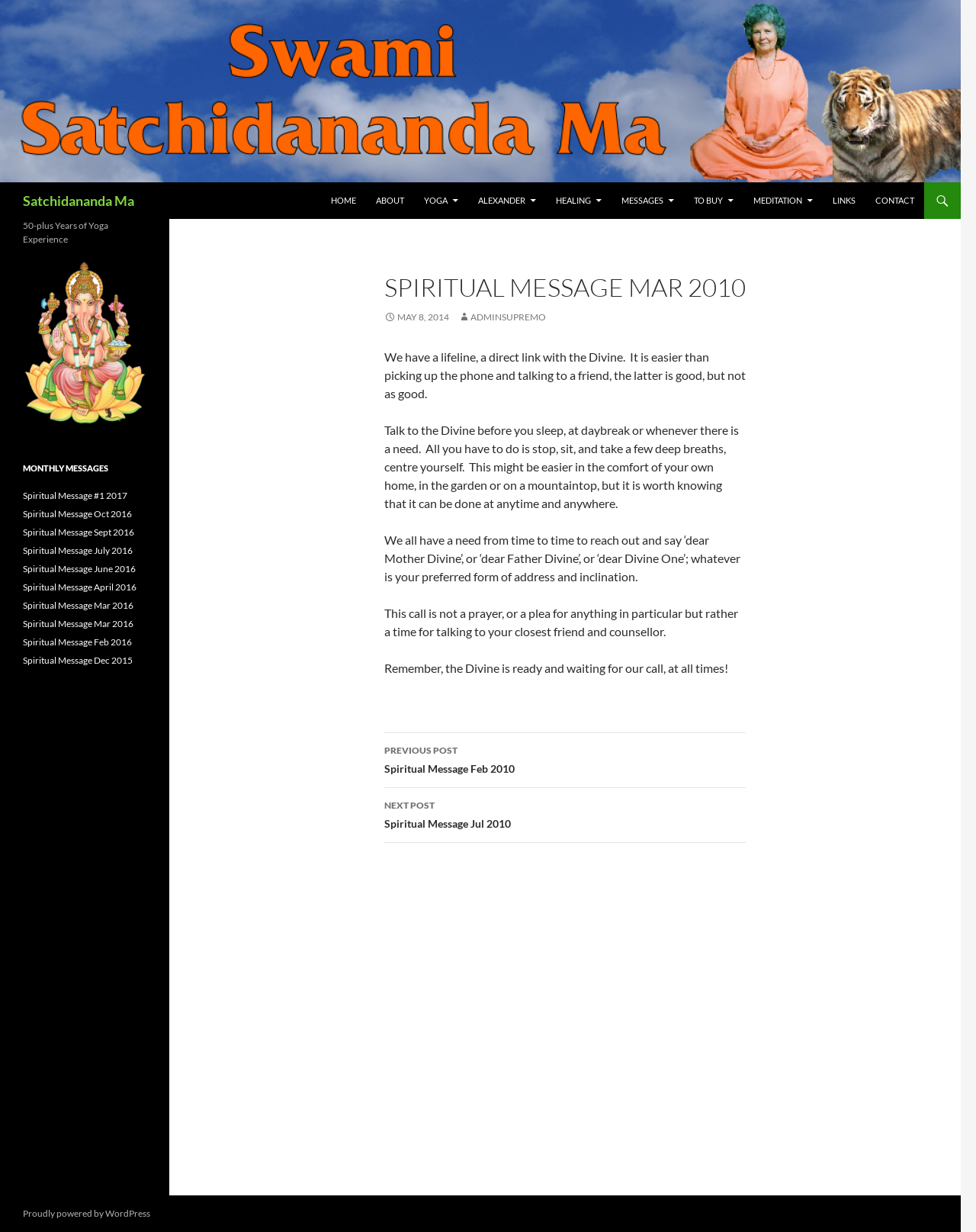Locate the bounding box coordinates of the area you need to click to fulfill this instruction: 'Click on the 'HOME' link'. The coordinates must be in the form of four float numbers ranging from 0 to 1: [left, top, right, bottom].

[0.33, 0.148, 0.374, 0.178]